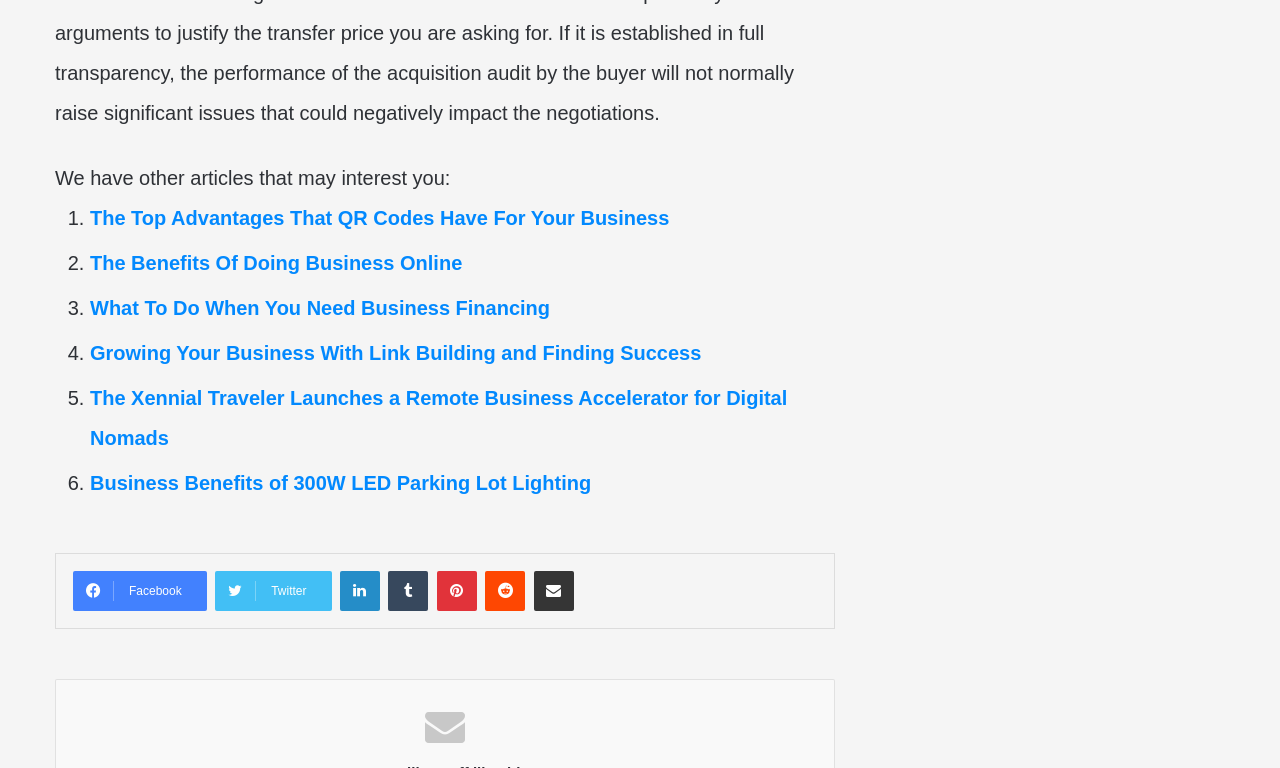Find and provide the bounding box coordinates for the UI element described with: "LinkedIn".

[0.266, 0.743, 0.297, 0.795]